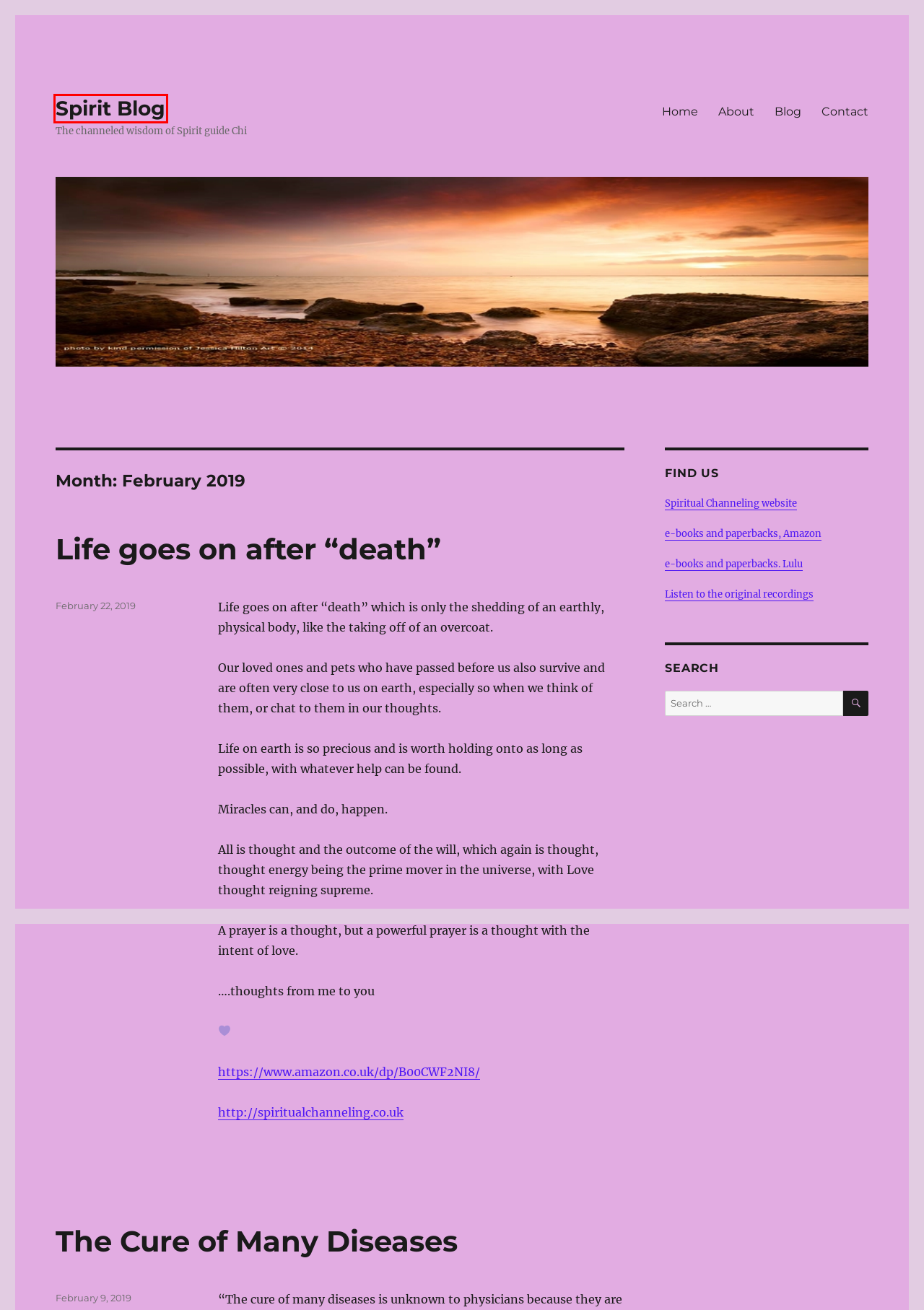Given a screenshot of a webpage with a red bounding box around an element, choose the most appropriate webpage description for the new page displayed after clicking the element within the bounding box. Here are the candidates:
A. Spiritual awakening channeled from an Angel
B. Blog – Spirit Blog
C. Contact – Spirit Blog
D. Spiritual channeling answers Life's questions
E. Spirit Blog – The channeled wisdom of Spirit guide Chi
F. About – Spirit Blog
G. The Cure of Many Diseases – Spirit Blog
H. Spiritual Channeling: Book 1 eBook : Schofield, Paul, Hutton, Paul: Amazon.co.uk: Kindle Store

E